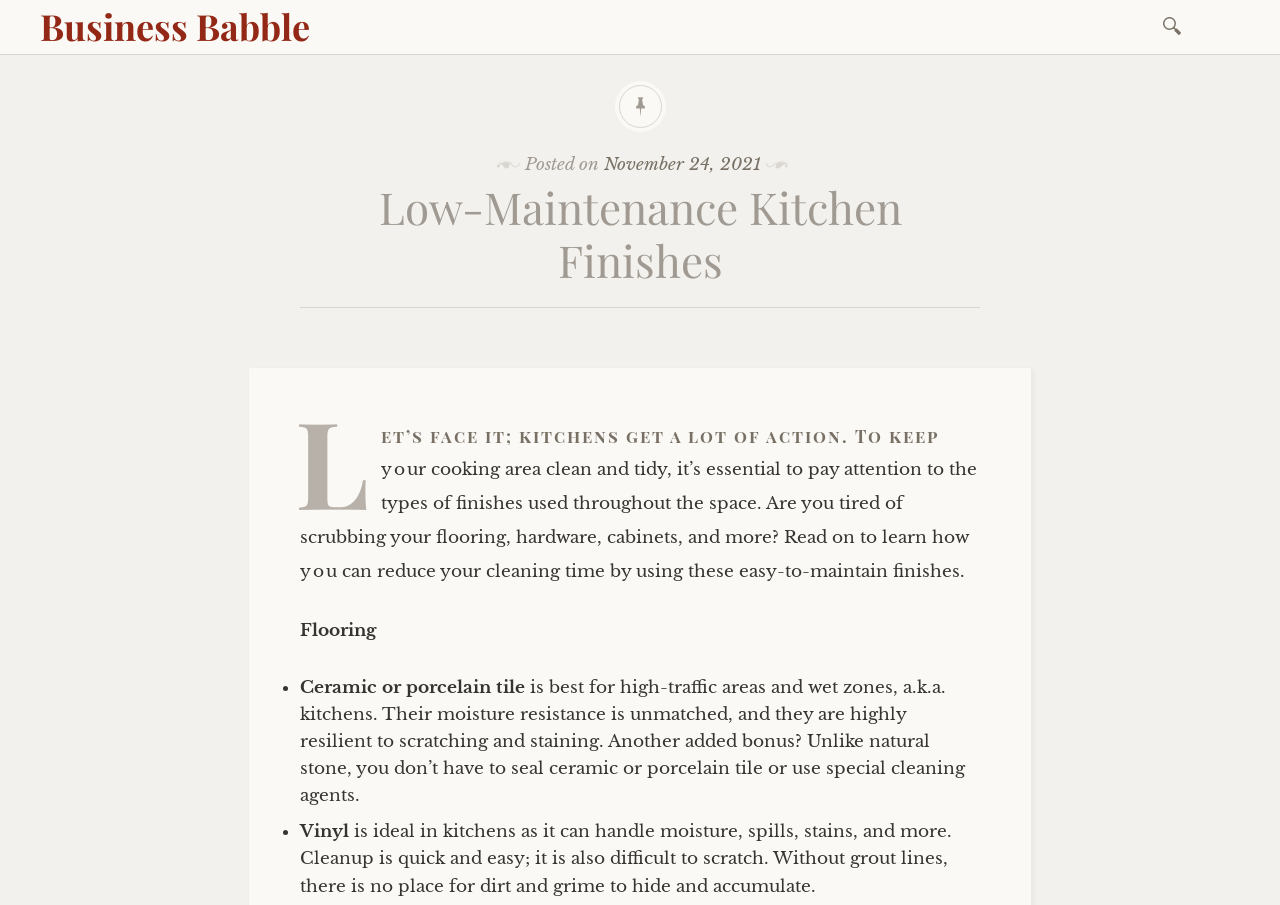Respond with a single word or phrase to the following question: What is the date of the article?

November 24, 2021